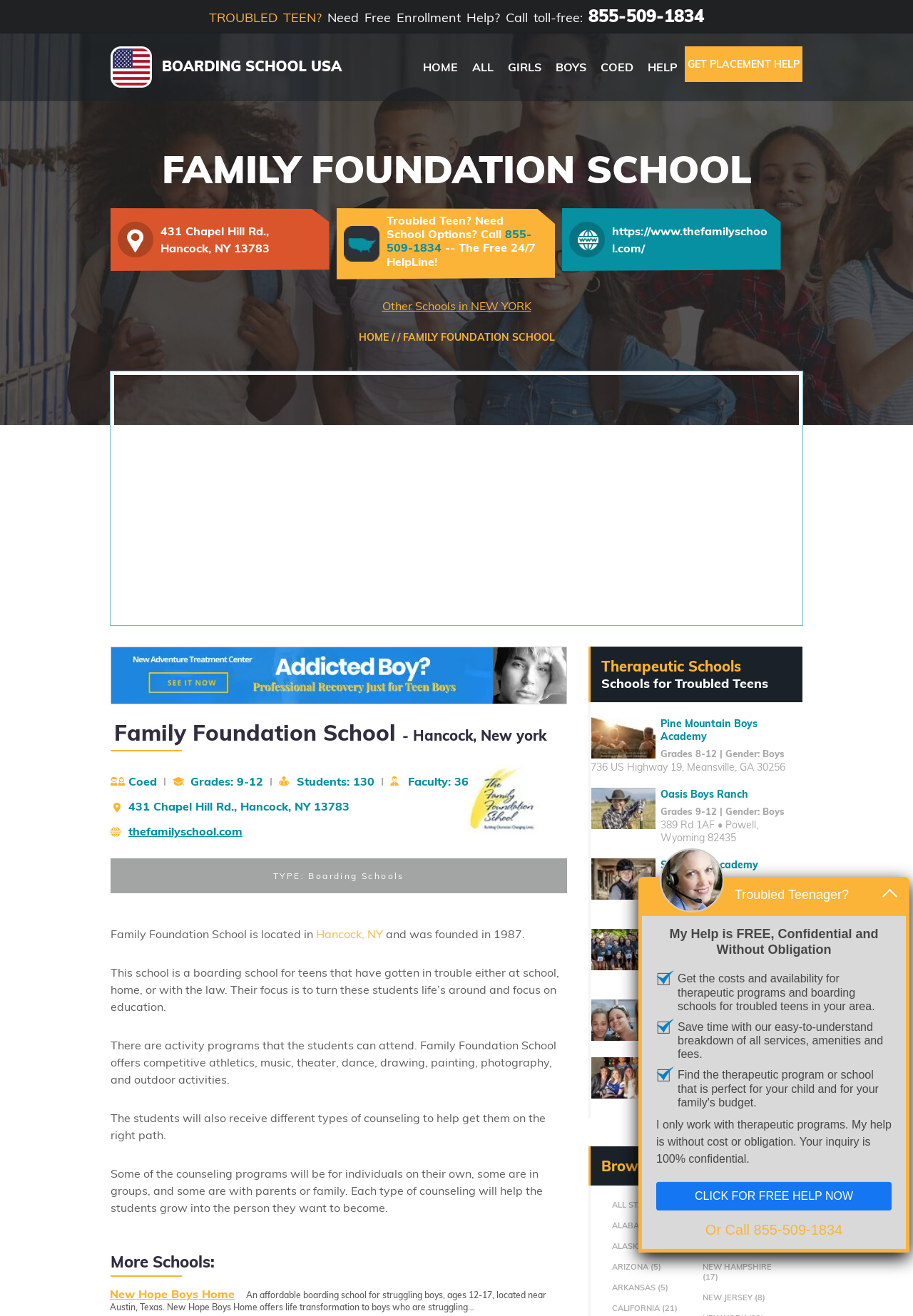Please respond to the question with a concise word or phrase:
What is the address of Family Foundation School?

431 Chapel Hill Rd., Hancock, NY 13783